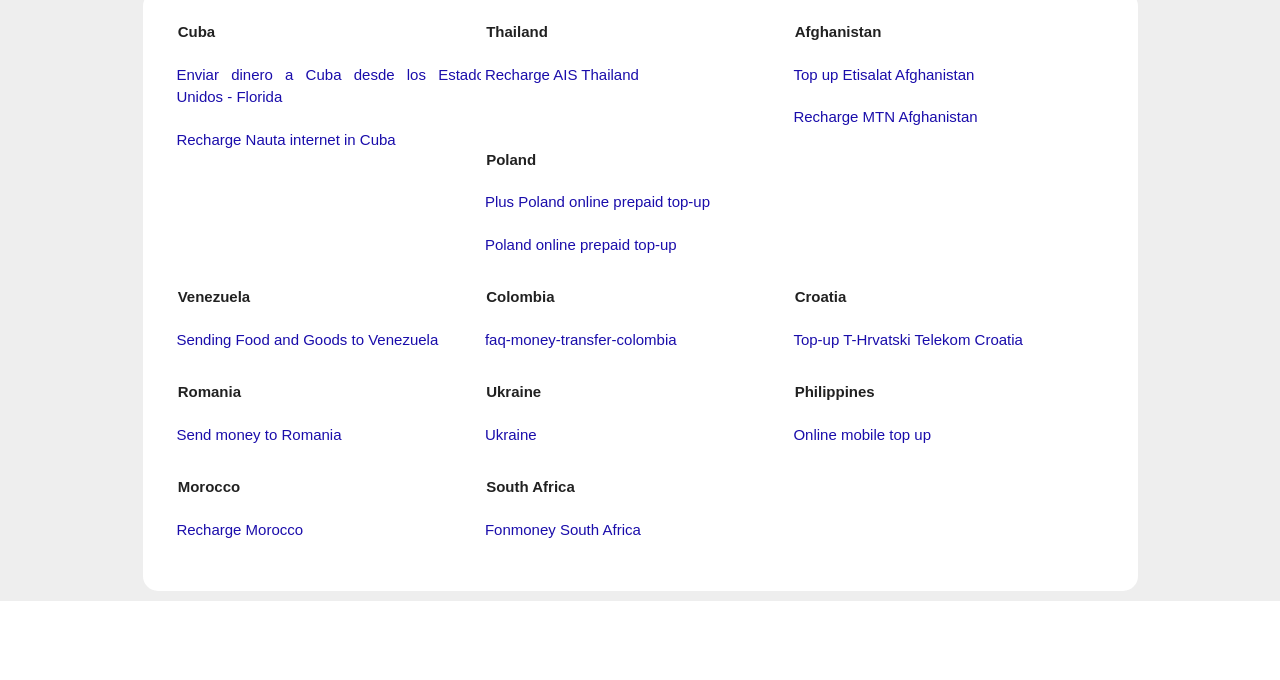Based on the image, please elaborate on the answer to the following question:
What is the purpose of the 'Recharge Nauta internet in Cuba' link?

The link 'Recharge Nauta internet in Cuba' is likely used to recharge internet services in Cuba, possibly for individuals or businesses.